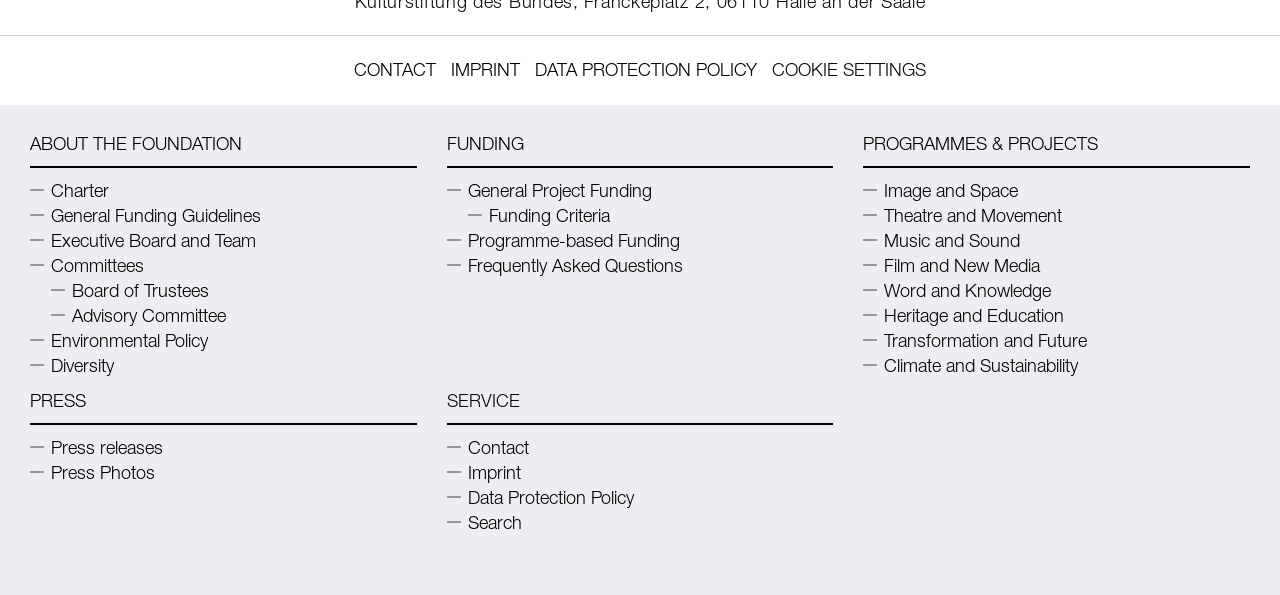Please identify the coordinates of the bounding box for the clickable region that will accomplish this instruction: "go to contact page".

[0.277, 0.099, 0.341, 0.134]